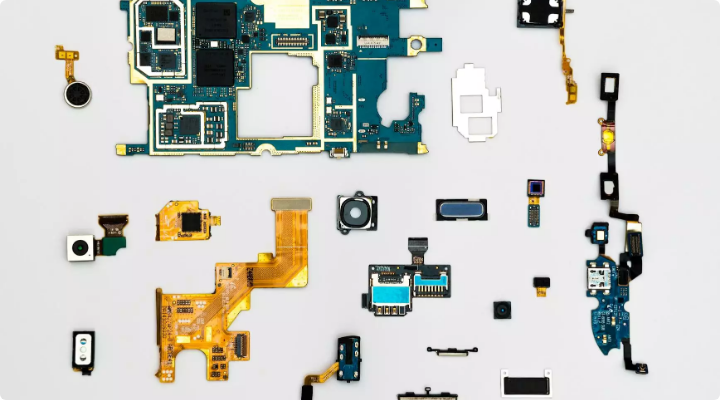Create a detailed narrative for the image.

The image showcases a detailed arrangement of various electronic components, likely from a smartphone or similar device. Prominently featured are intricate circuit boards, camera modules, and connectors, which highlight the complexity of modern technology. The components are laid out against a clean, pale background, emphasizing their diverse shapes and colors, including gold, blue, and black. This visual not only underscores the precision engineering involved in device manufacturing but also hints at the importance of each part in the overall functionality of the gadget, reflecting the technological advancements in today's digital age.